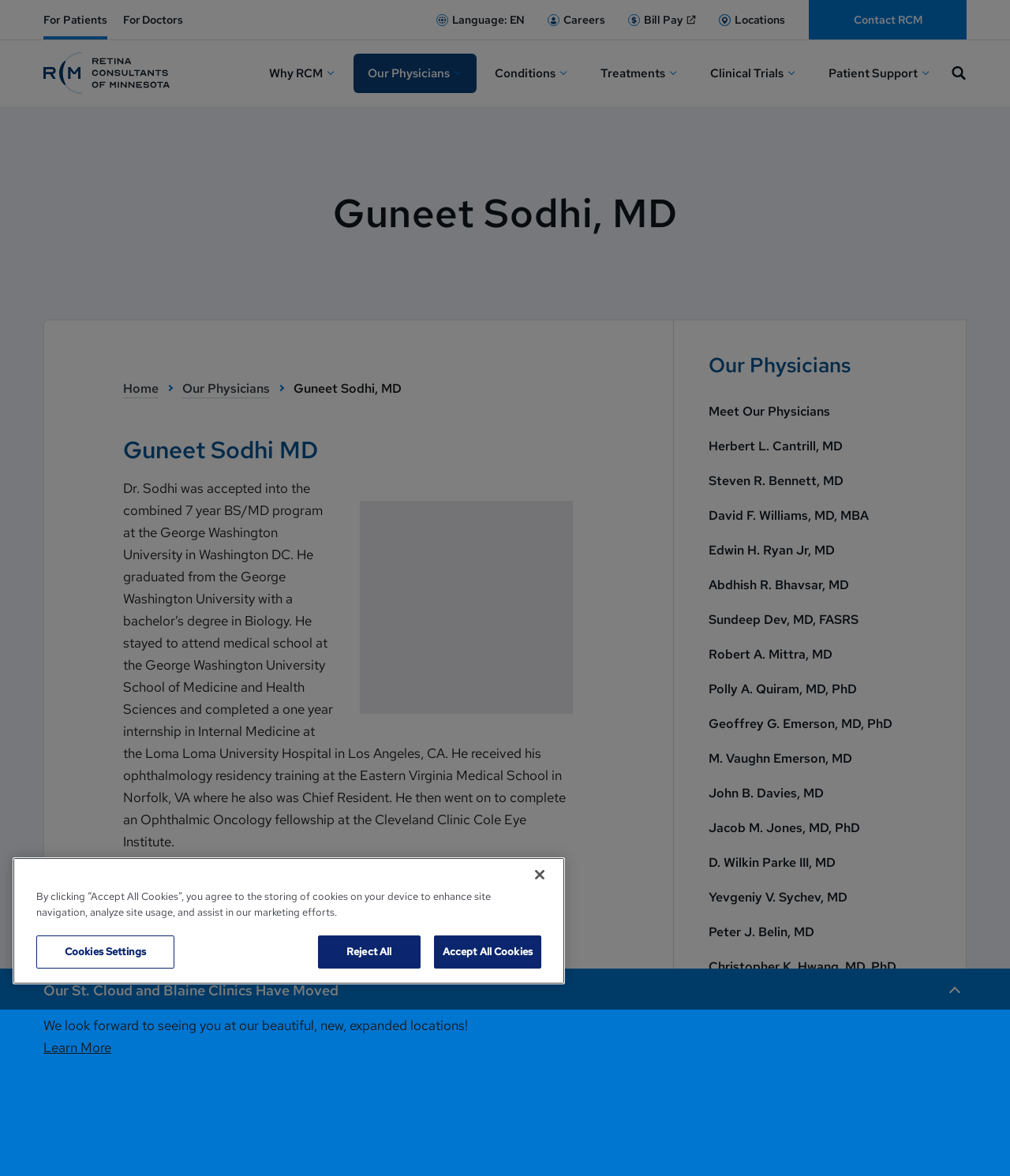How many navigation buttons are there in the main navigation?
Please answer the question as detailed as possible.

The main navigation can be found in the list 'Main Navigation'. By counting the number of buttons in this list, we can find that there are 7 navigation buttons.